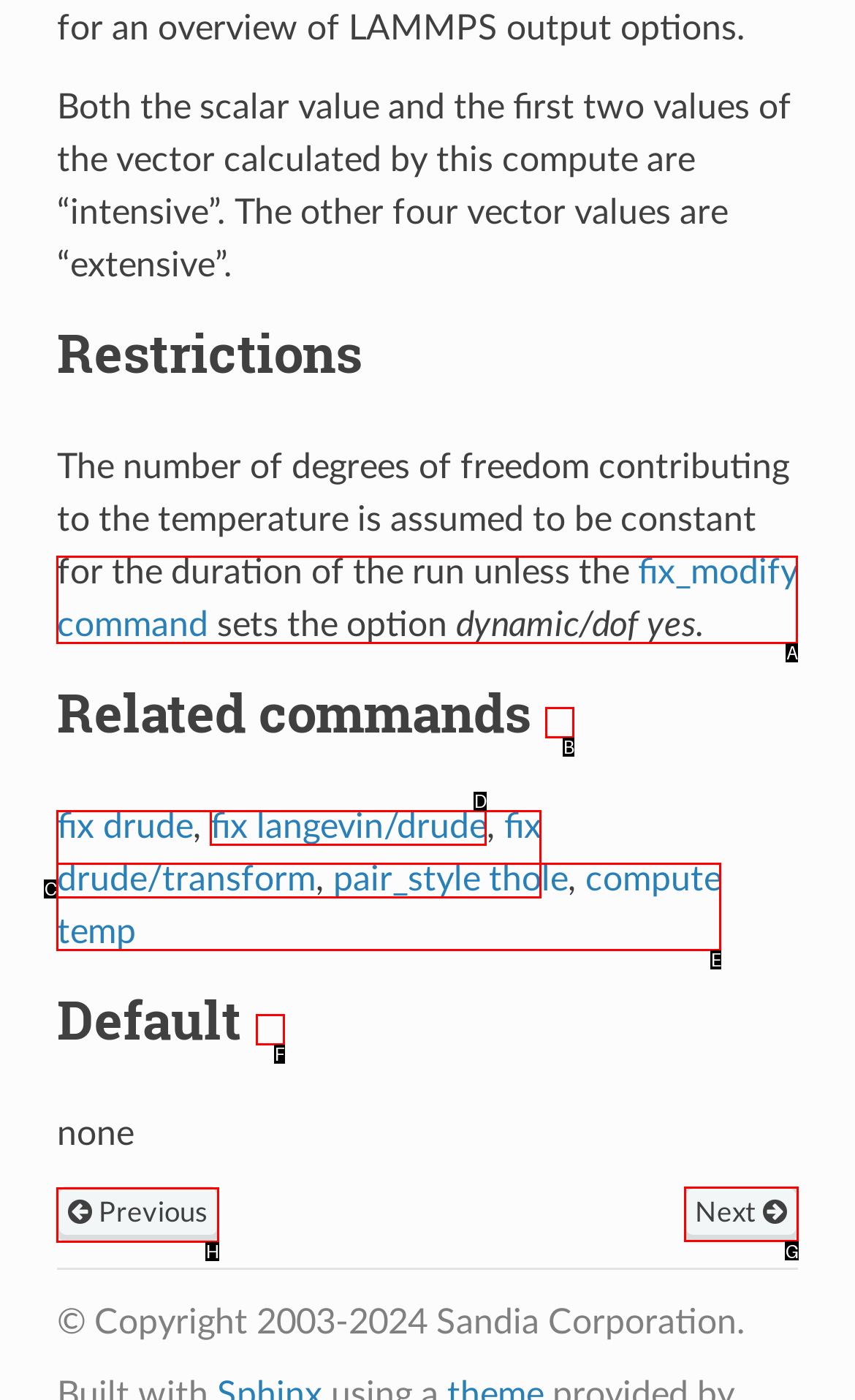Determine which UI element I need to click to achieve the following task: Go to the Projects page Provide your answer as the letter of the selected option.

None